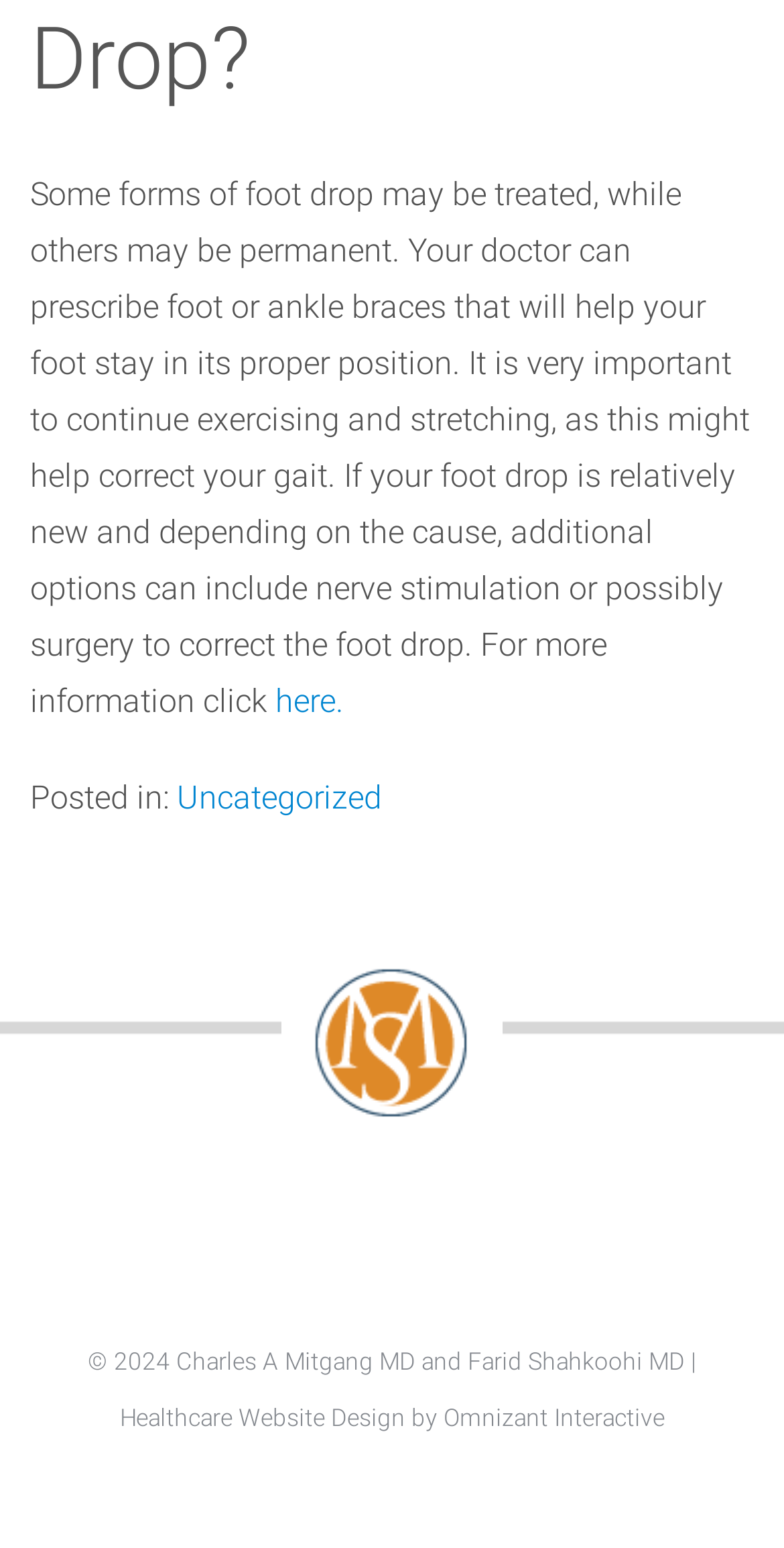What is the purpose of foot or ankle braces?
Please give a detailed and thorough answer to the question, covering all relevant points.

According to the text, foot or ankle braces are prescribed by a doctor to help the foot stay in its proper position, which is a treatment option for foot drop.